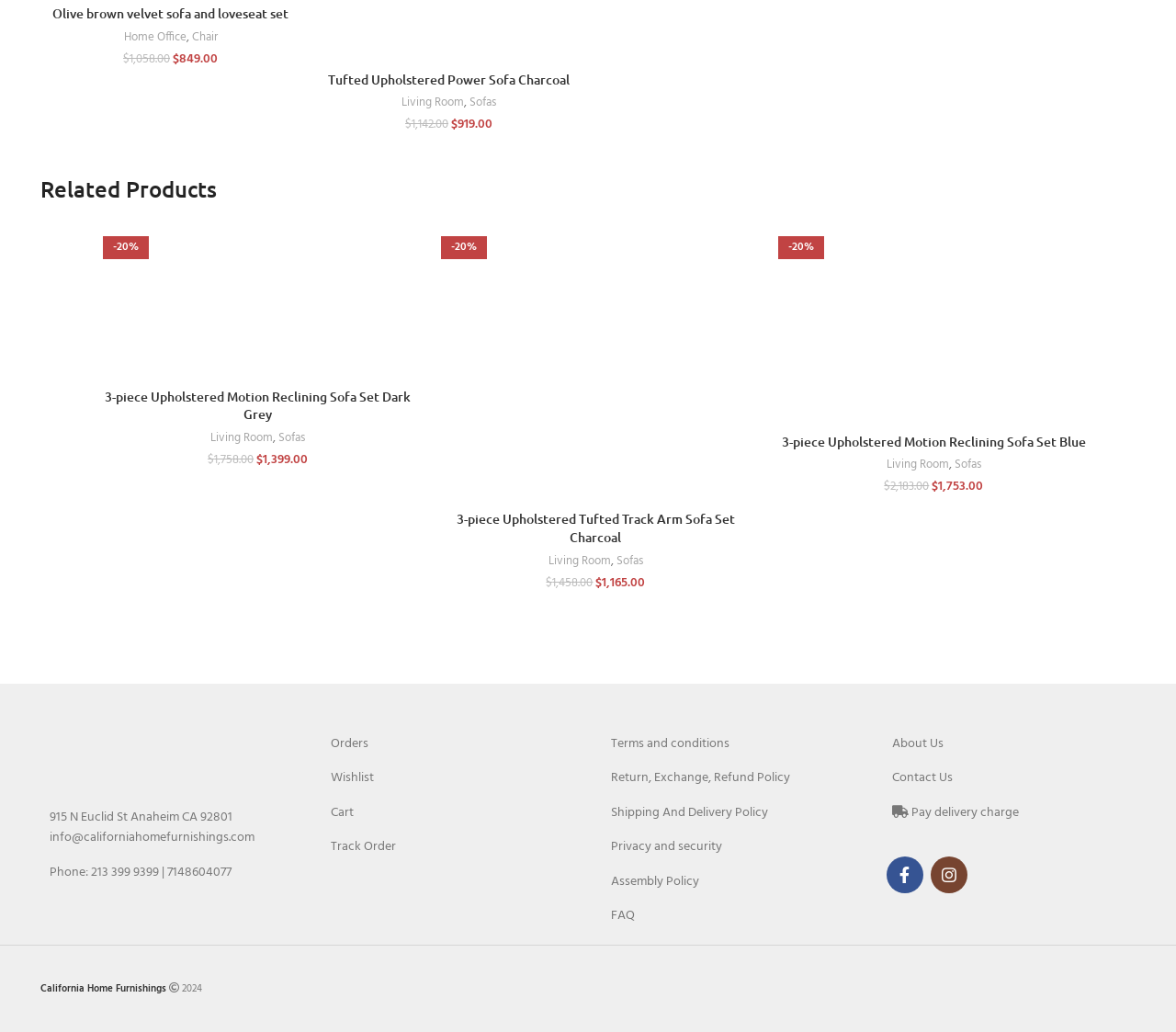Please identify the coordinates of the bounding box that should be clicked to fulfill this instruction: "Compare related products".

[0.32, 0.225, 0.359, 0.265]